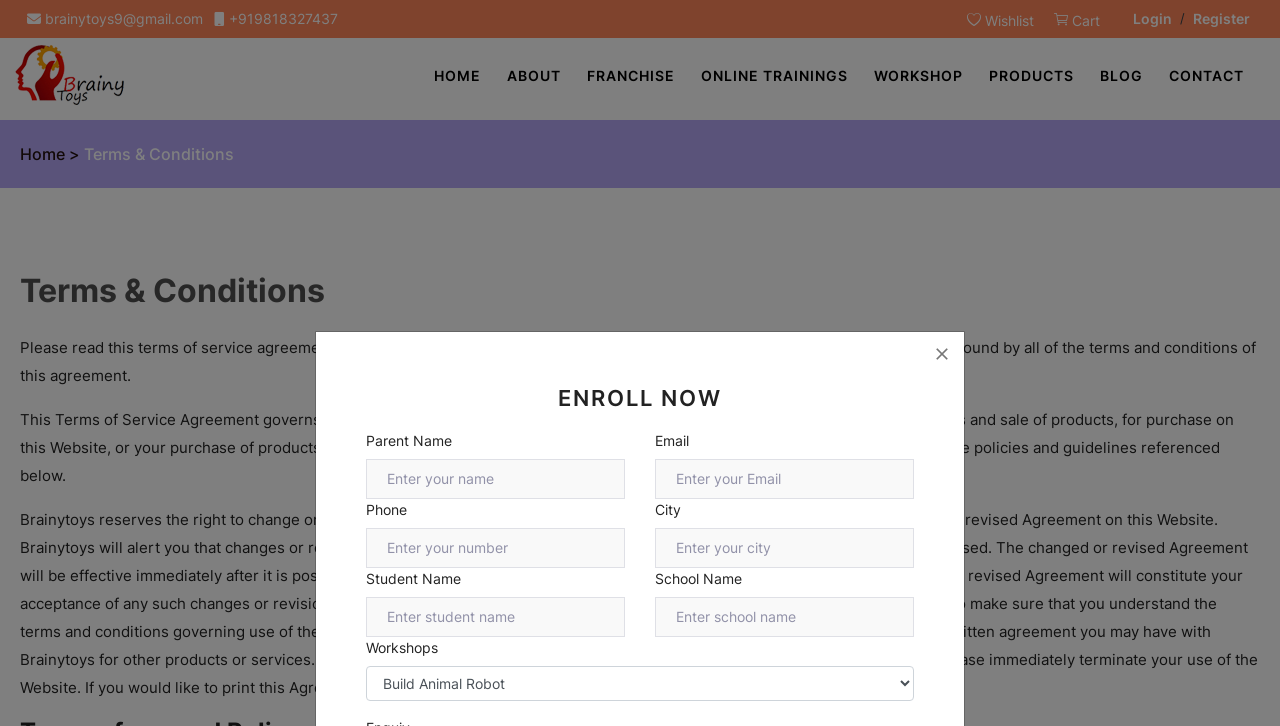Provide the bounding box coordinates for the UI element that is described by this text: "Cart 0". The coordinates should be in the form of four float numbers between 0 and 1: [left, top, right, bottom].

[0.823, 0.014, 0.87, 0.04]